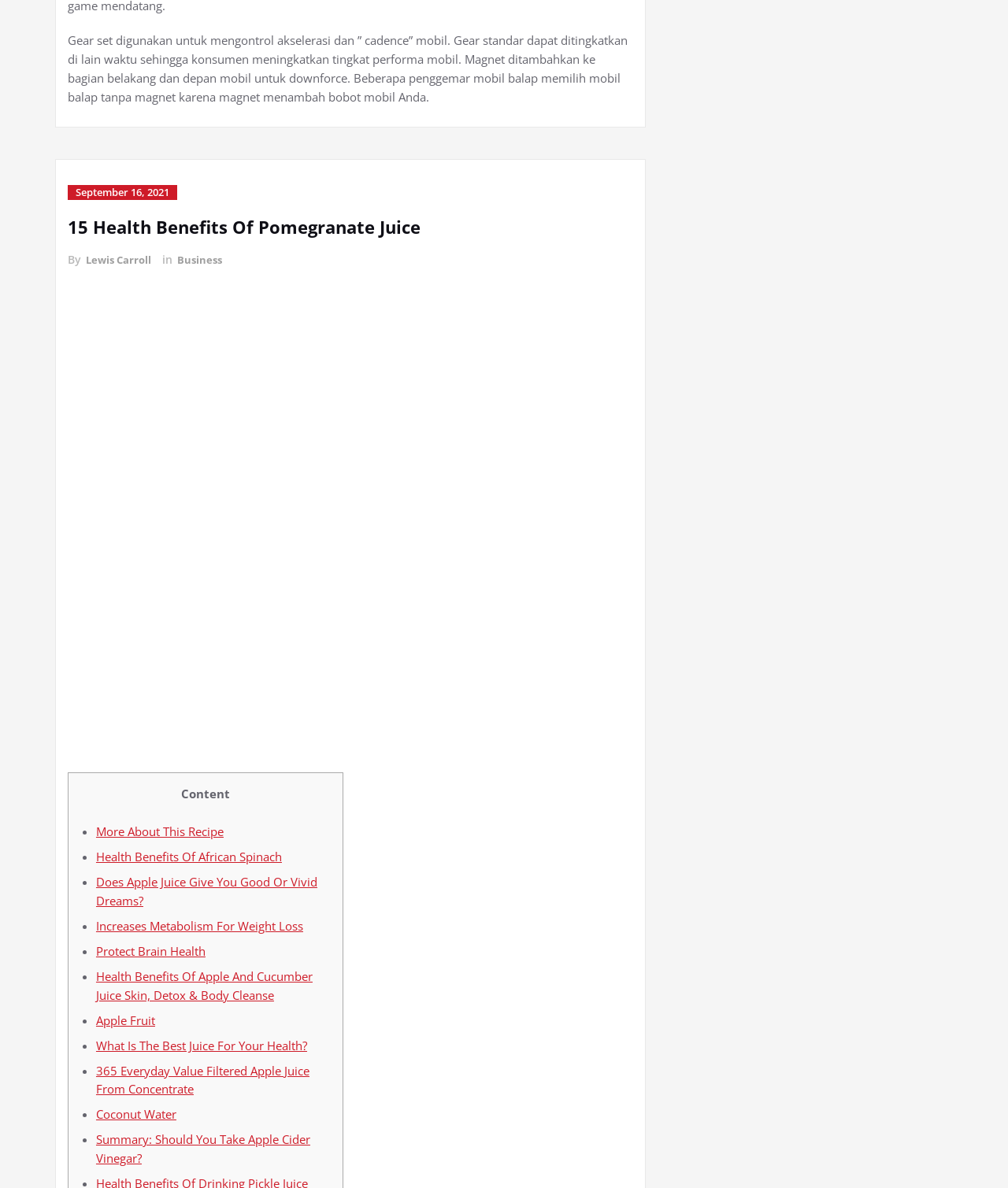Point out the bounding box coordinates of the section to click in order to follow this instruction: "Check the 'Real Estate News' category".

None